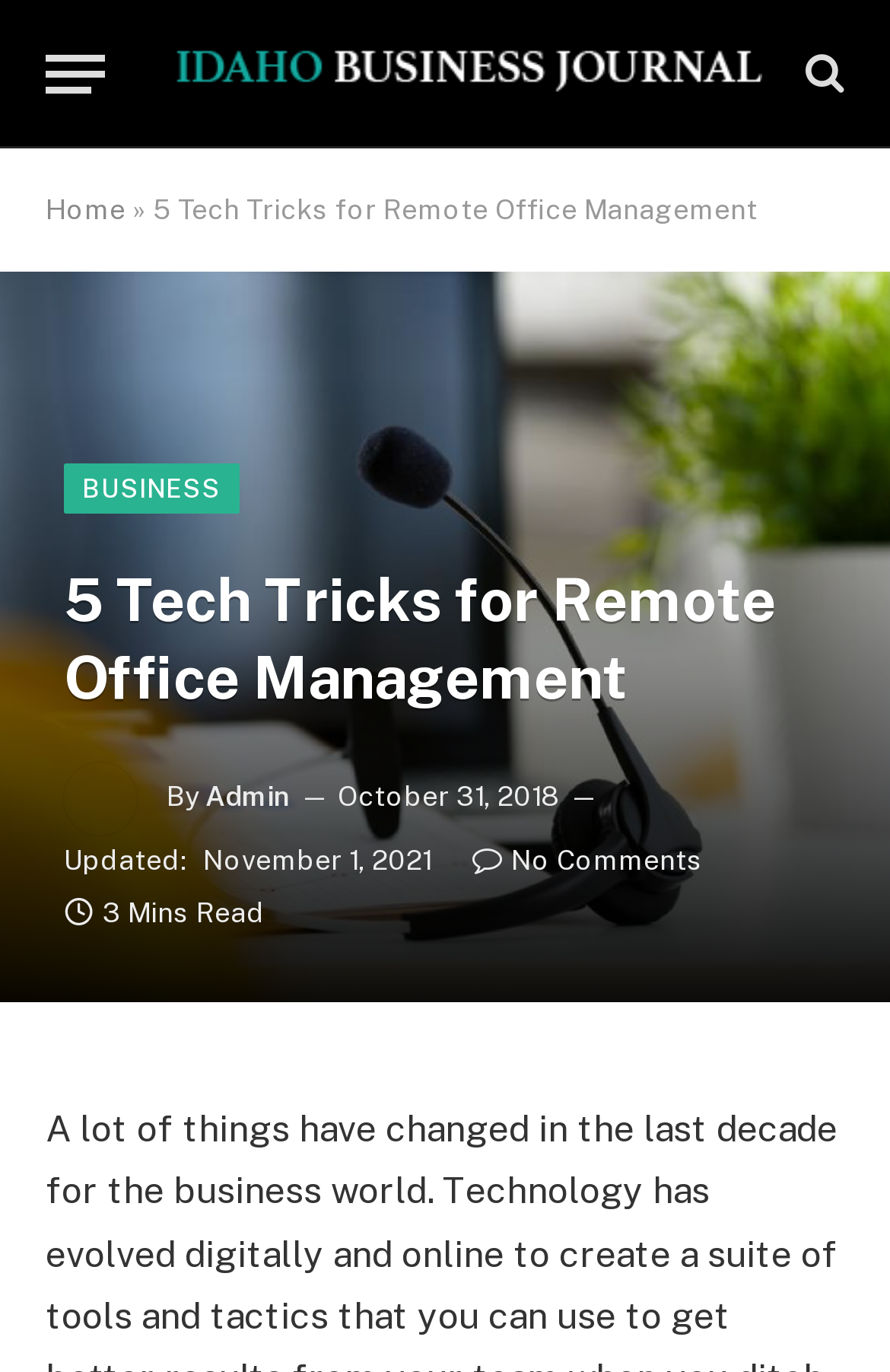Respond to the question with just a single word or phrase: 
What is the topic of the article?

Remote Office Management